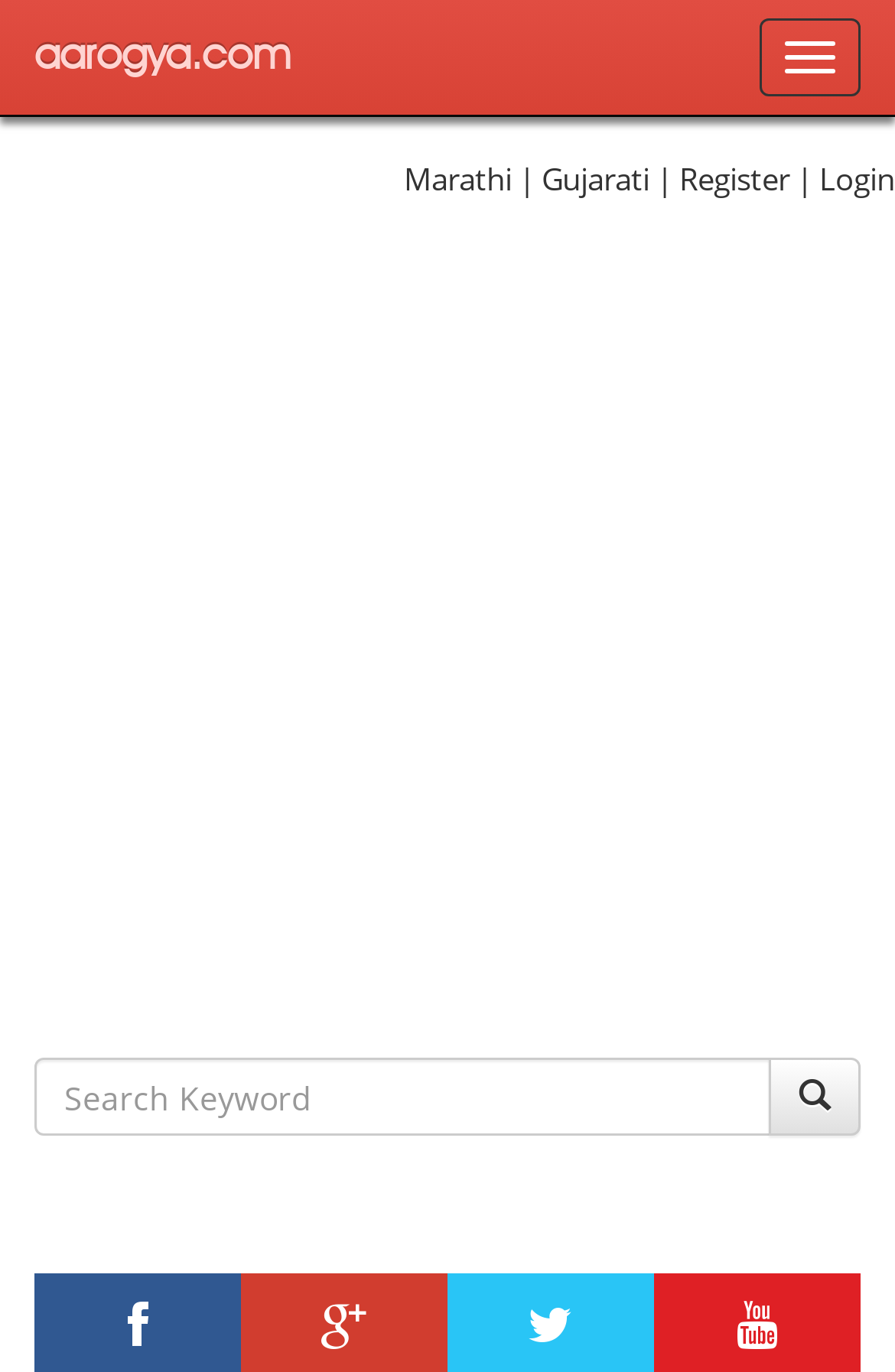Are there any login or registration options?
Answer briefly with a single word or phrase based on the image.

Yes